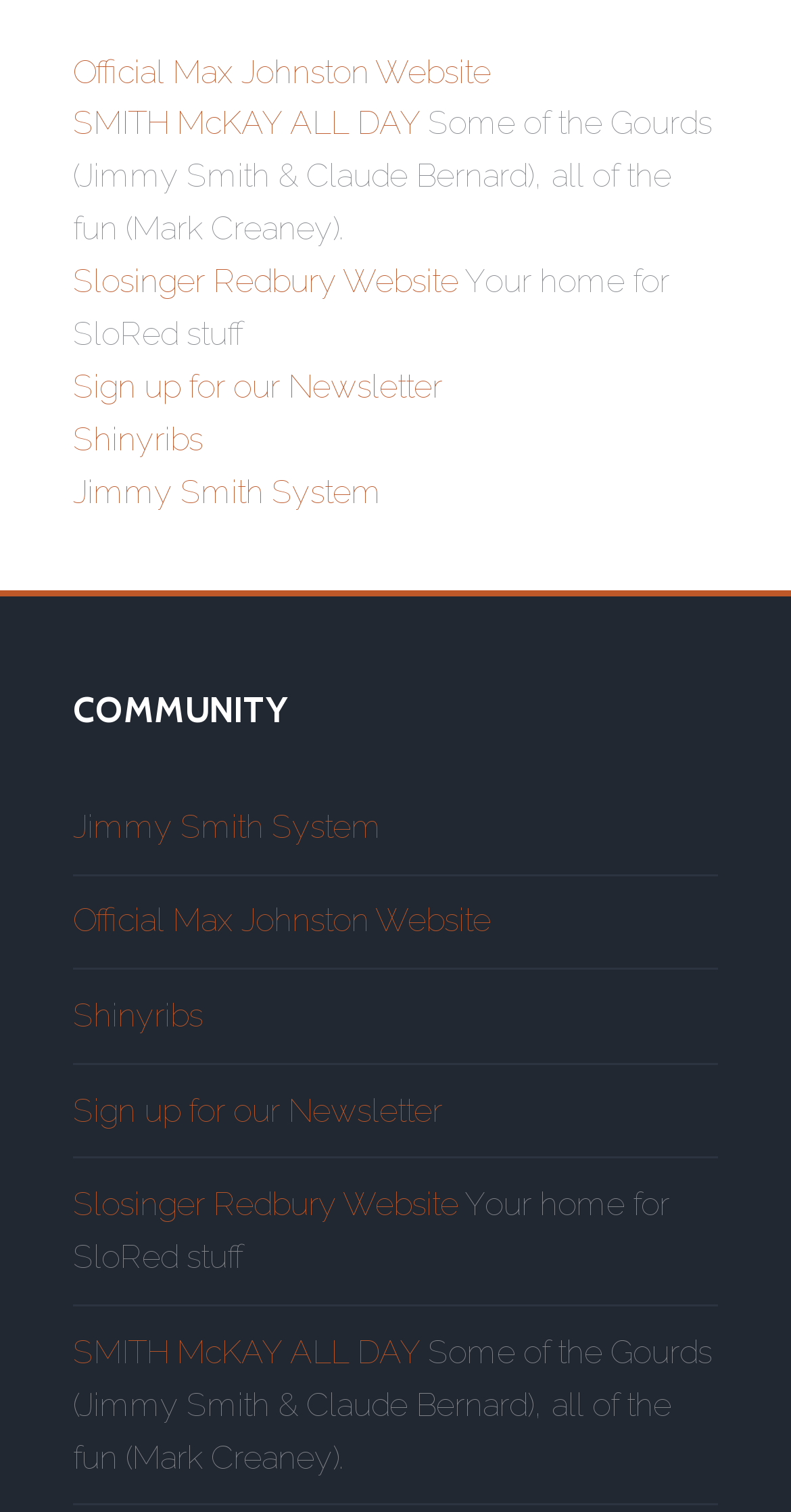Identify the bounding box coordinates of the element that should be clicked to fulfill this task: "Check out Shinyribs". The coordinates should be provided as four float numbers between 0 and 1, i.e., [left, top, right, bottom].

[0.092, 0.277, 0.256, 0.303]